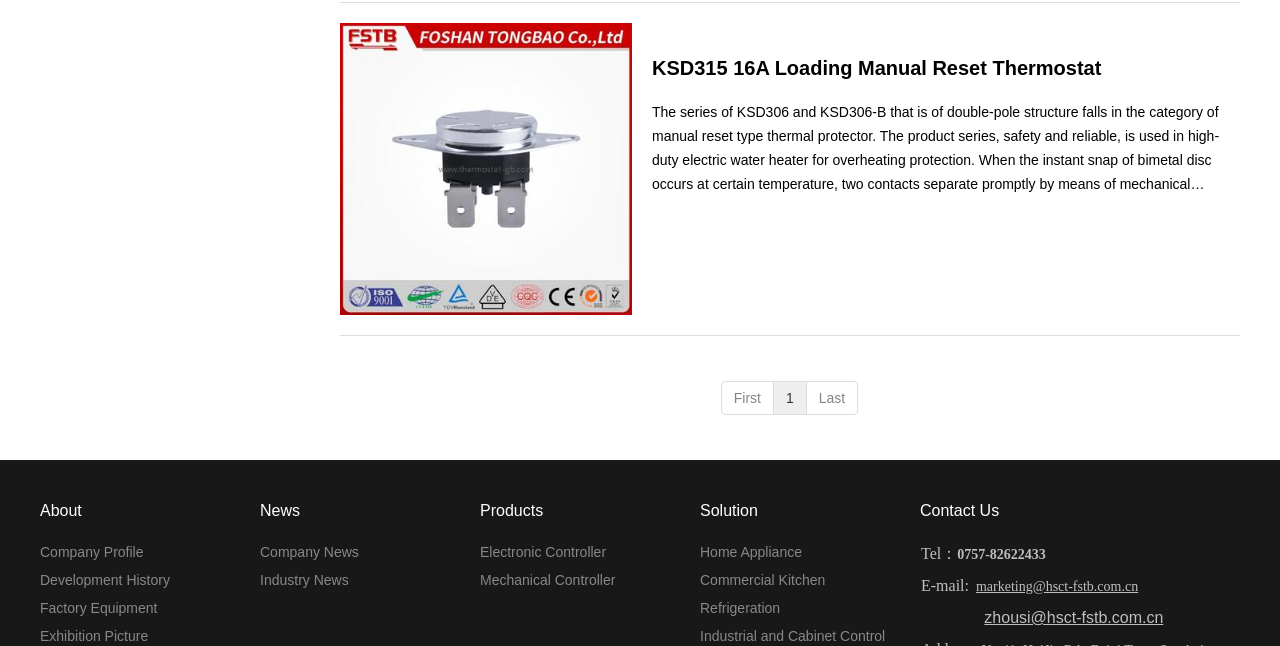What is the product shown on the webpage?
Please provide a single word or phrase in response based on the screenshot.

KSD315 16A Loading Manual Reset Thermostat